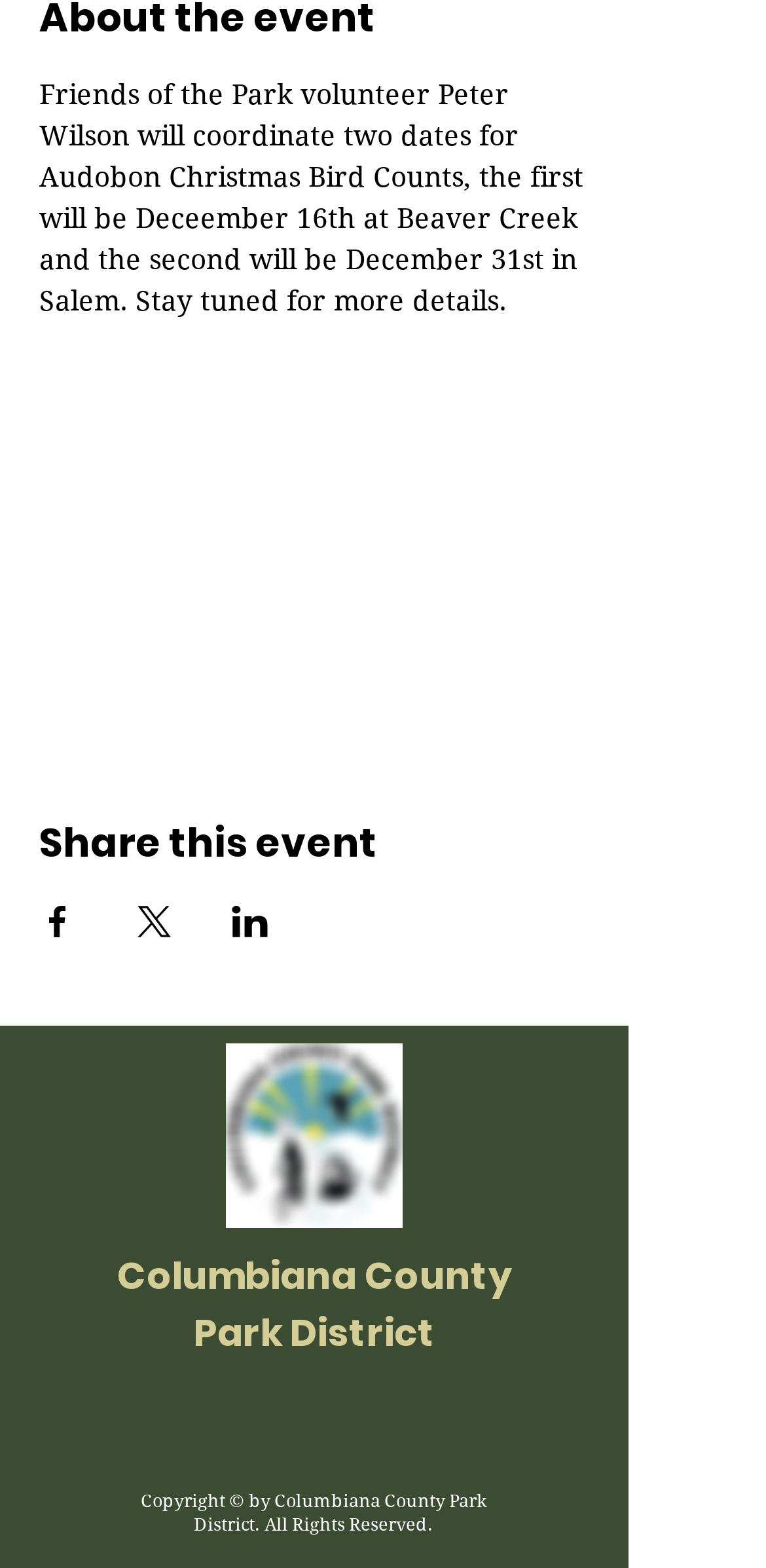Locate the UI element described as follows: "aria-label="Share event on Facebook"". Return the bounding box coordinates as four float numbers between 0 and 1 in the order [left, top, right, bottom].

[0.051, 0.578, 0.1, 0.598]